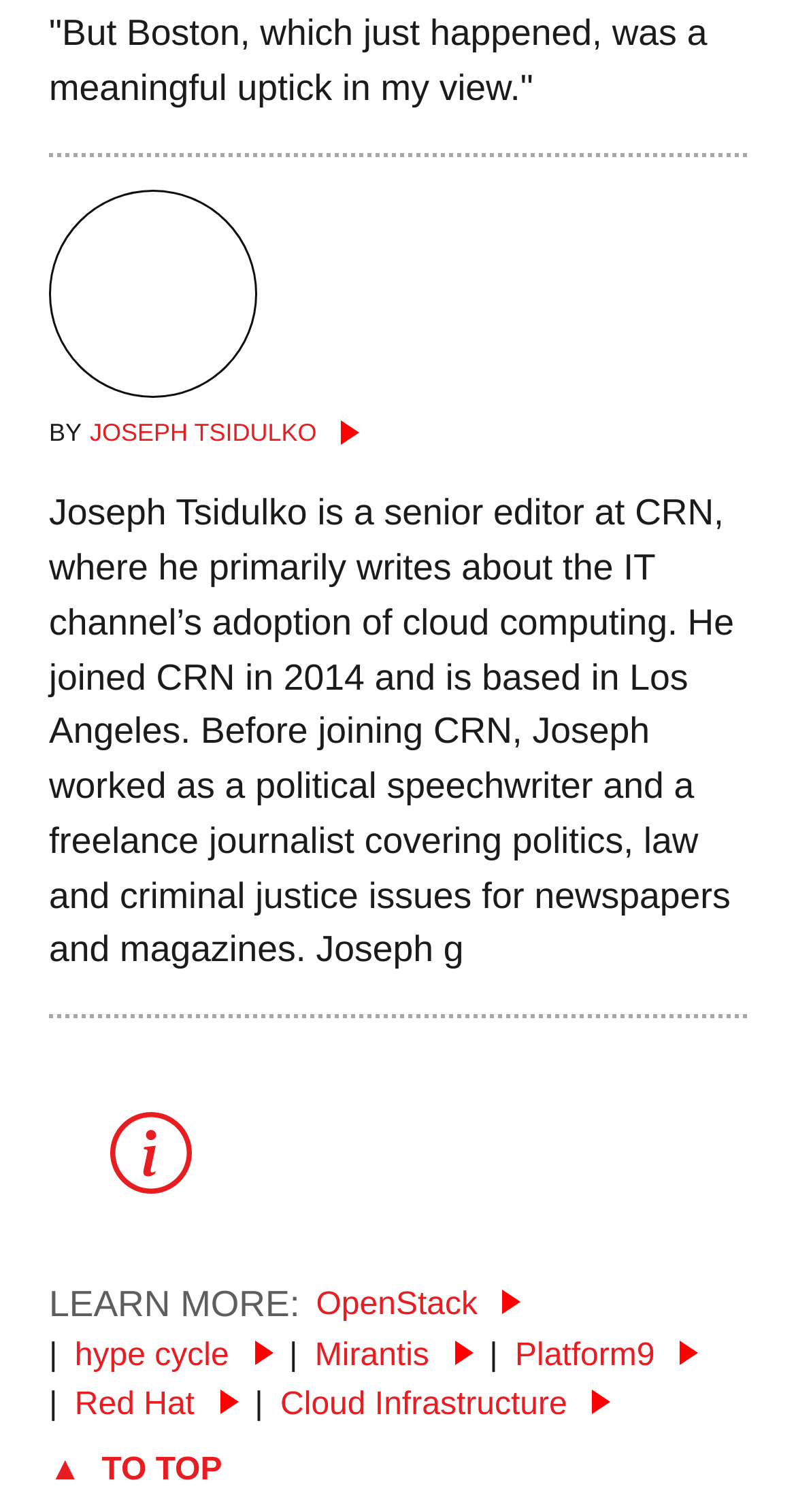What is the author's name?
Look at the image and respond with a one-word or short phrase answer.

Joseph Tsidulko